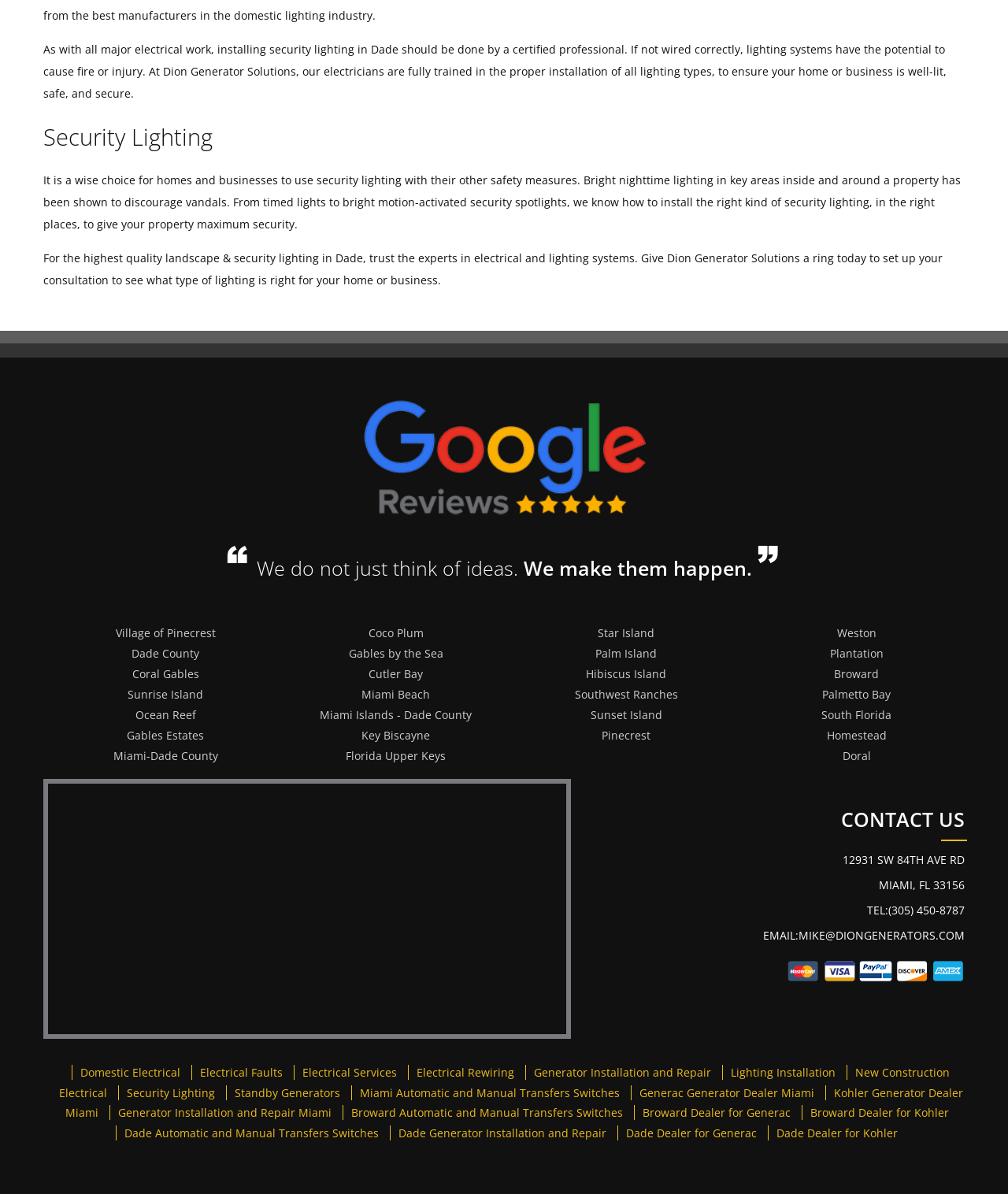Answer the following query concisely with a single word or phrase:
What areas does Dion Generator Solutions serve?

Dade, Broward, and surrounding areas